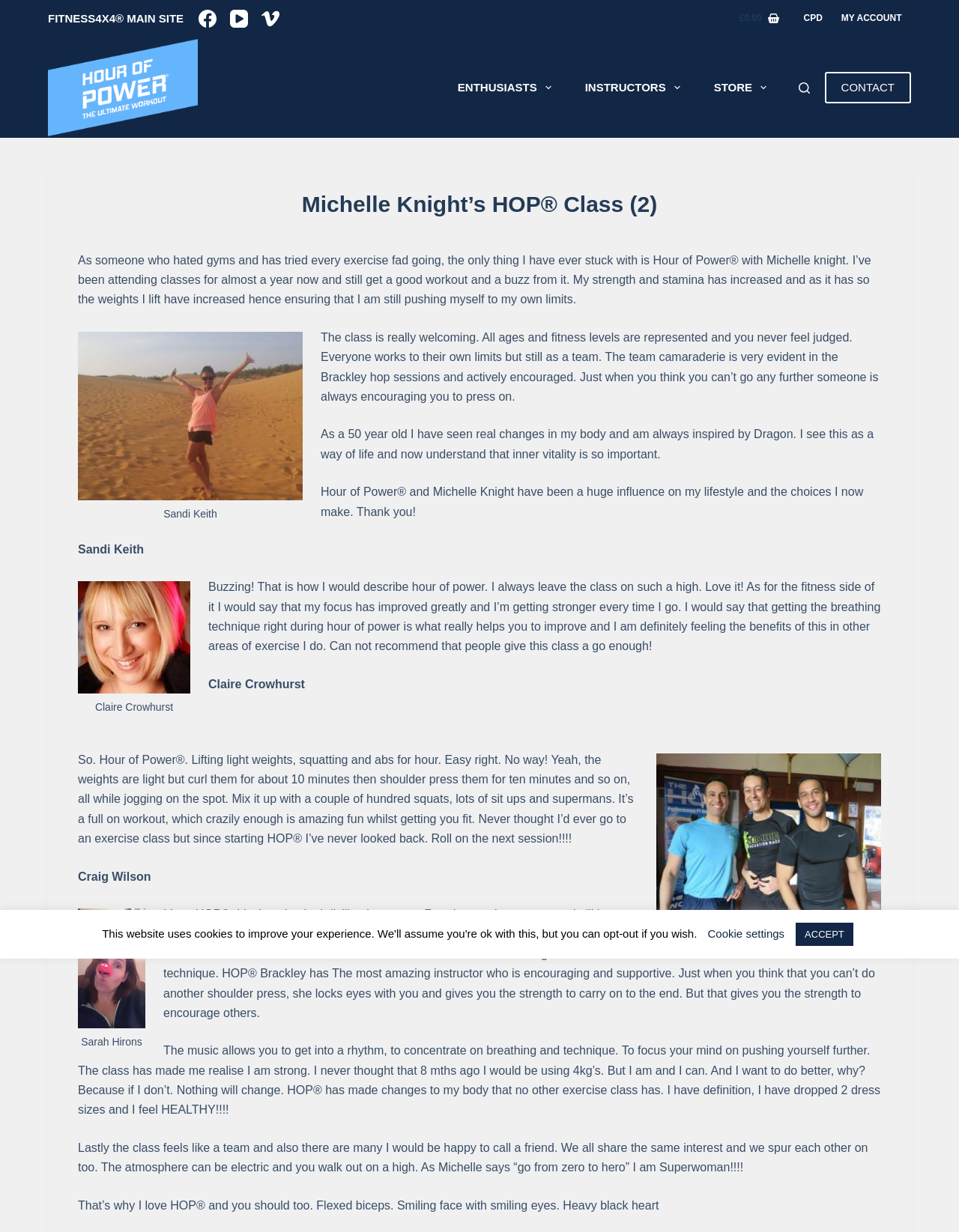Give a detailed account of the webpage.

This webpage is about Michelle Knight's Hour of Power (HOP) fitness class. At the top, there is a navigation menu with links to the main site, Facebook, YouTube, and Vimeo. Below this, there is a header menu with links to CPD, MY ACCOUNT, and a shopping cart. 

On the left side, there is a prominent link to Hour of Power, accompanied by an image. Below this, there is another navigation menu with links to ENTHUSIASTS, INSTRUCTORS, and STORE. Each of these links has a dropdown menu with additional options.

The main content of the page is a series of blockquotes, each containing a testimonial from a satisfied customer. These testimonials describe the benefits of attending Hour of Power classes, including increased strength and stamina, a sense of community, and improved overall health. Each testimonial is accompanied by an image of the person who wrote it.

At the bottom of the page, there is a footer menu with links to FITNESS4X4, STORE, HOP CLASS LOCATOR, TERMS & CONDITIONS, PRIVACY POLICY, and CONTACT. There is also a copyright notice and links to Facebook, YouTube, and Vimeo. Additionally, there are buttons for cookie settings and accepting cookies.